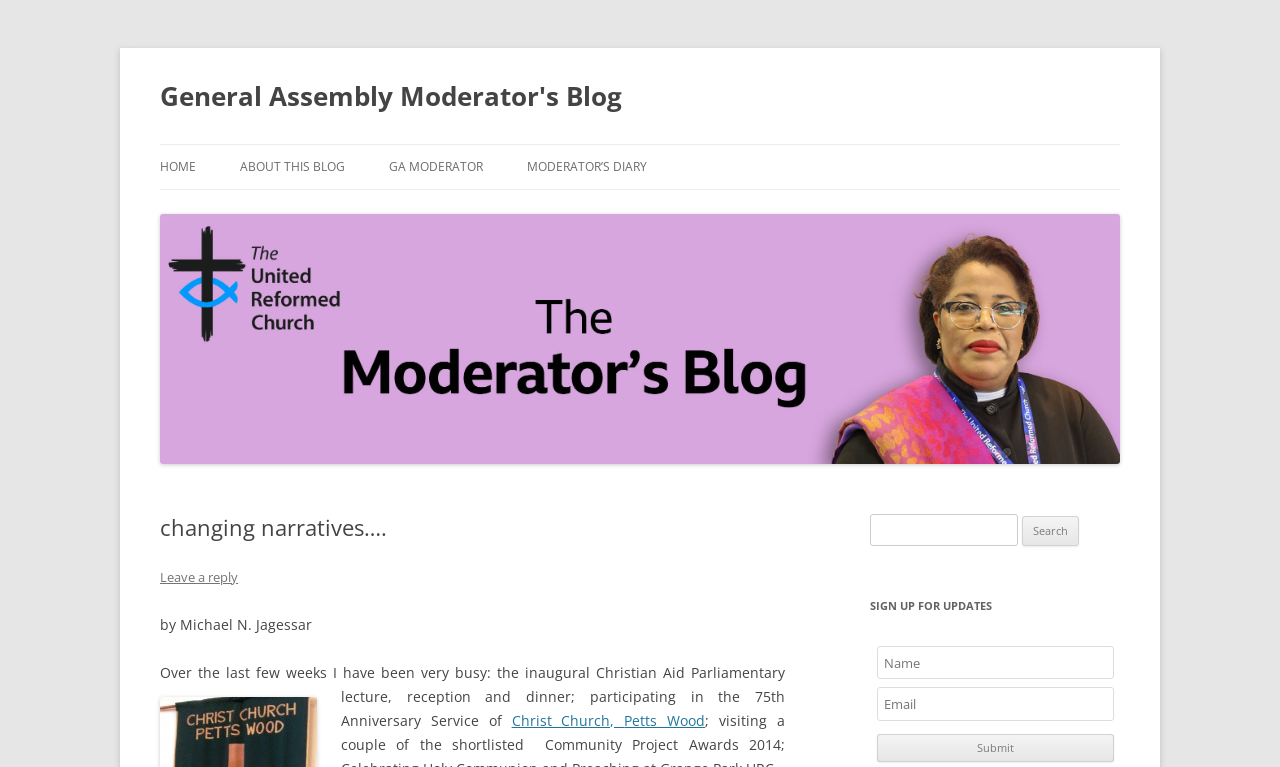What information is required to sign up for updates?
Analyze the image and provide a thorough answer to the question.

The sign up form for updates is located at the bottom right of the page, and it requires users to input their name and email address. These fields are marked as required, indicating that they must be filled in order to submit the form.